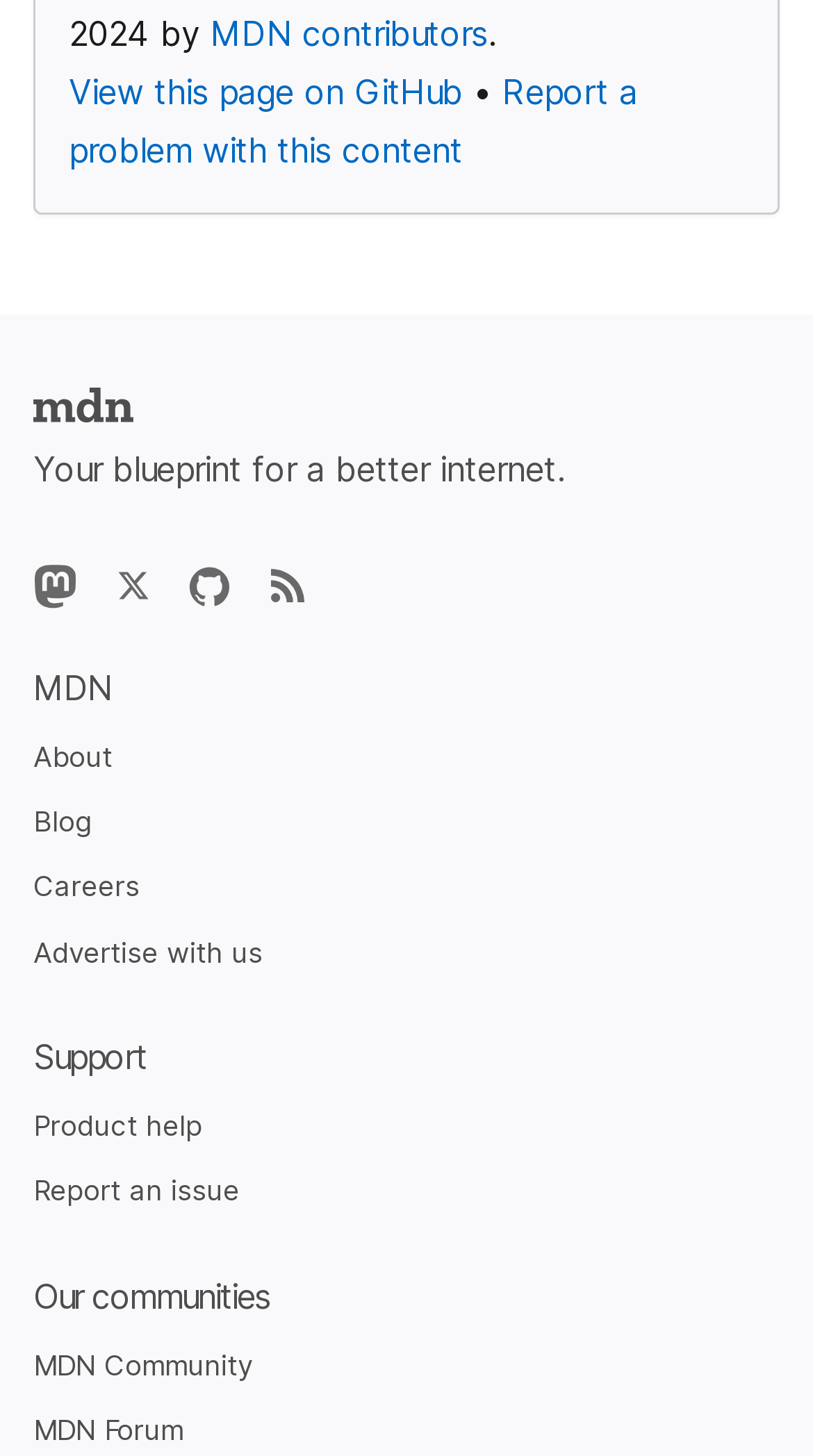Respond with a single word or phrase to the following question: How many main sections are on the webpage?

3